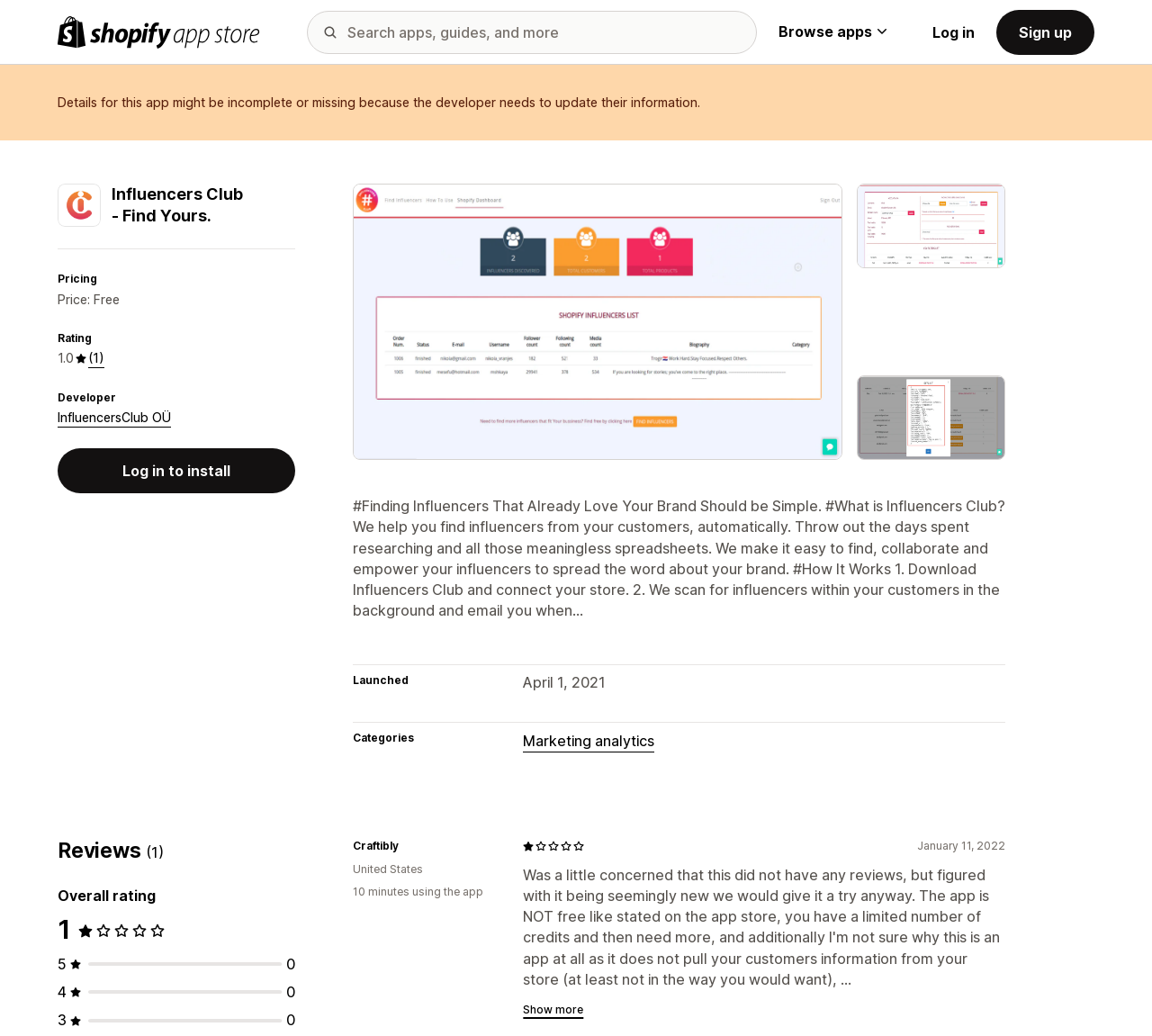Find the bounding box coordinates for the area that must be clicked to perform this action: "Search apps, guides, and more".

[0.266, 0.01, 0.657, 0.052]